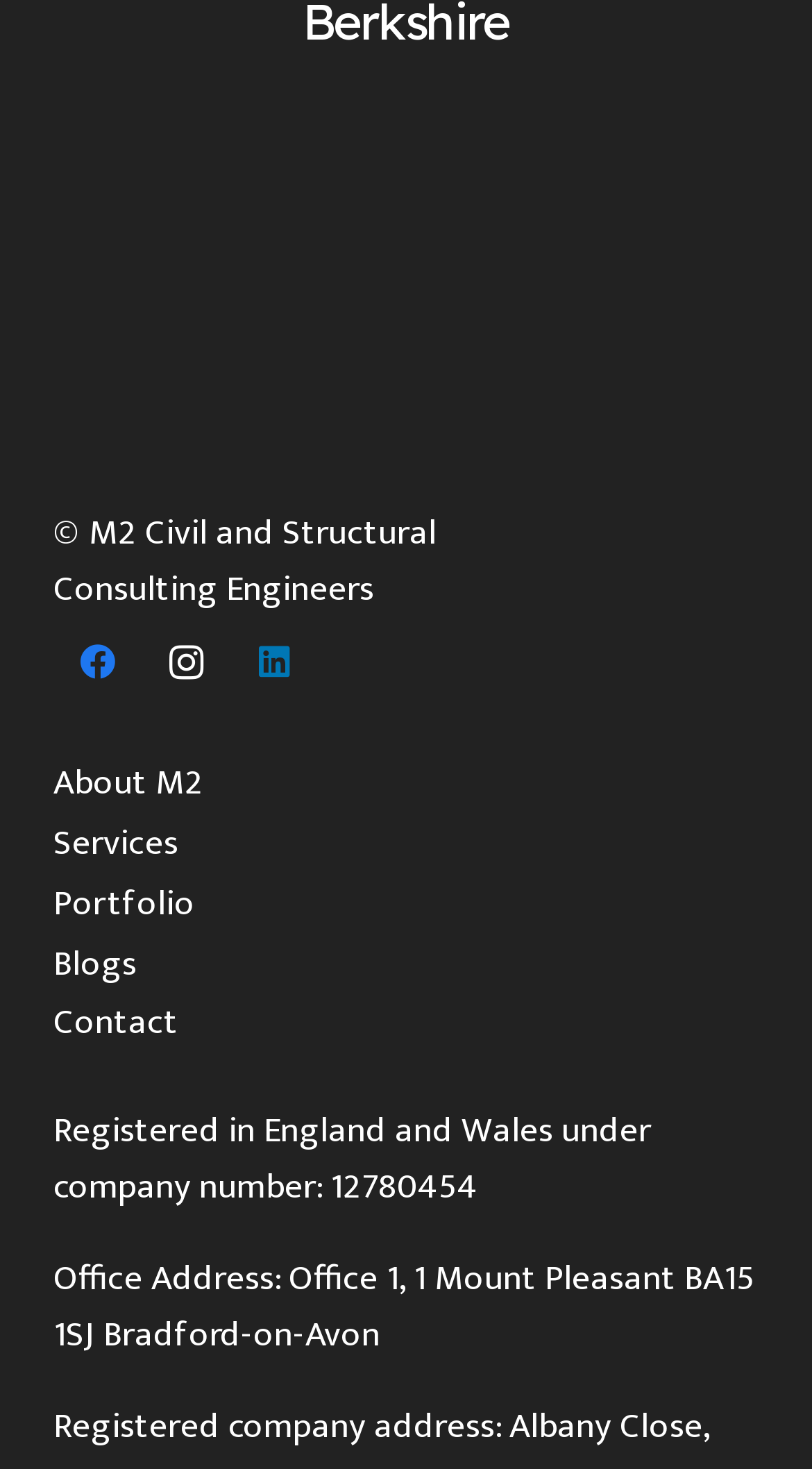Identify the bounding box coordinates of the clickable section necessary to follow the following instruction: "View Facebook page". The coordinates should be presented as four float numbers from 0 to 1, i.e., [left, top, right, bottom].

[0.065, 0.421, 0.174, 0.482]